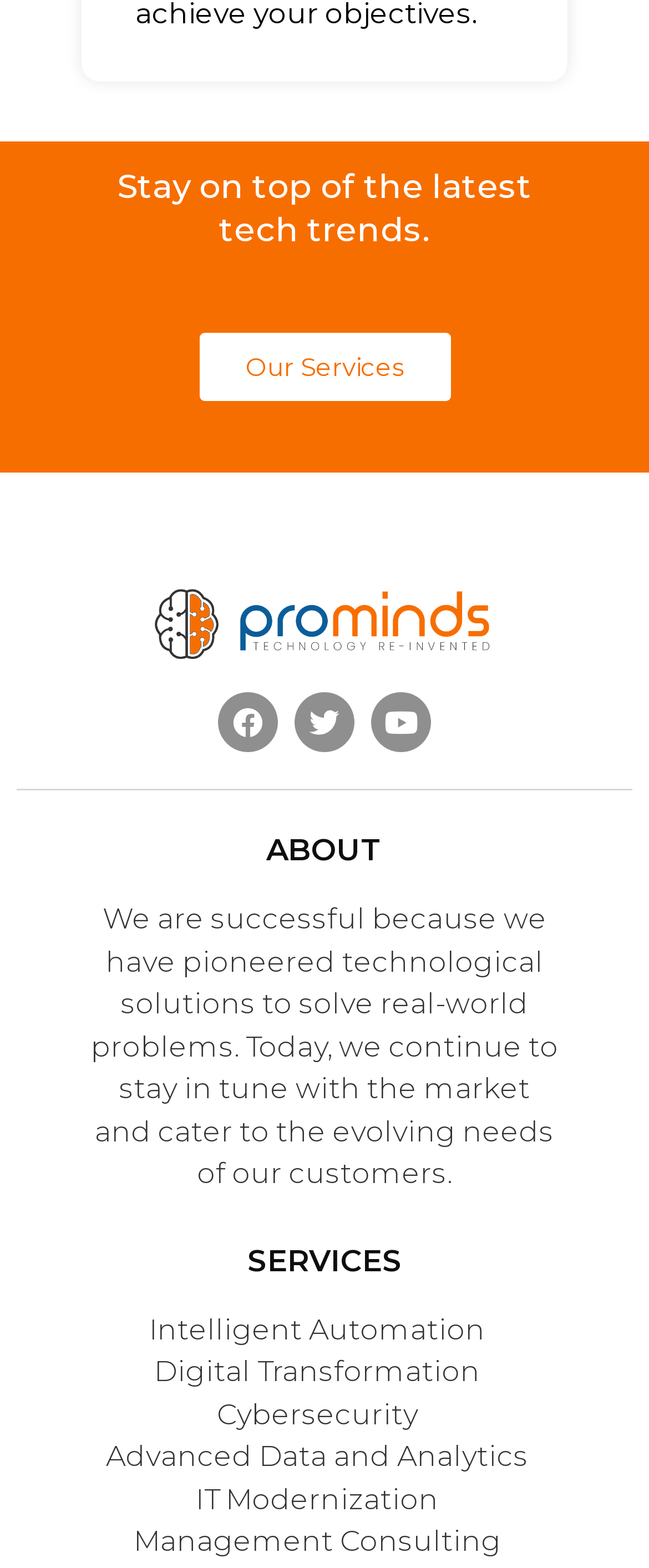Answer the question with a single word or phrase: 
What services does the company offer?

Intelligent Automation, Digital Transformation, etc.